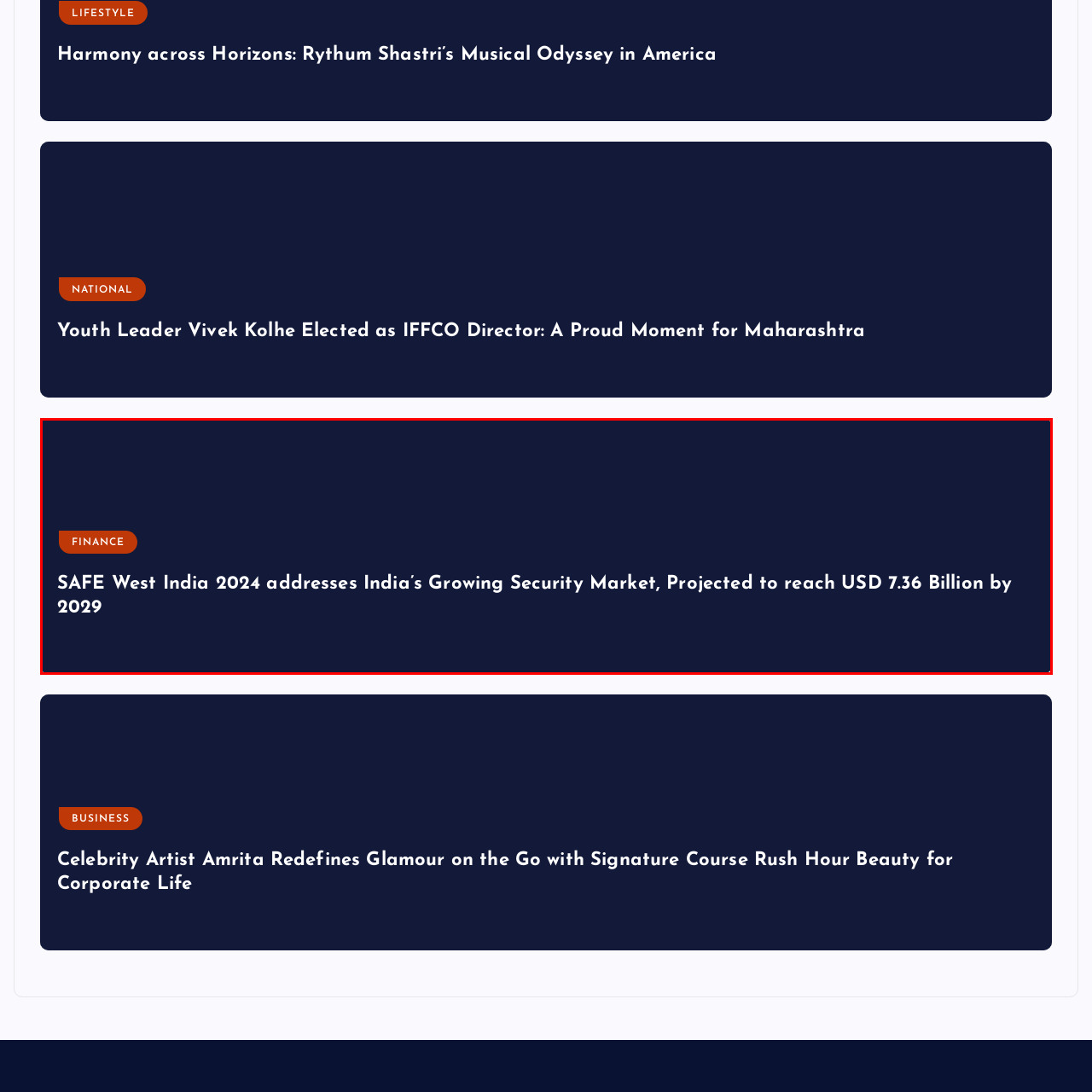What is the primary focus of the SAFE West India 2024 event?
Analyze the image enclosed by the red bounding box and reply with a one-word or phrase answer.

Addressing security market in India